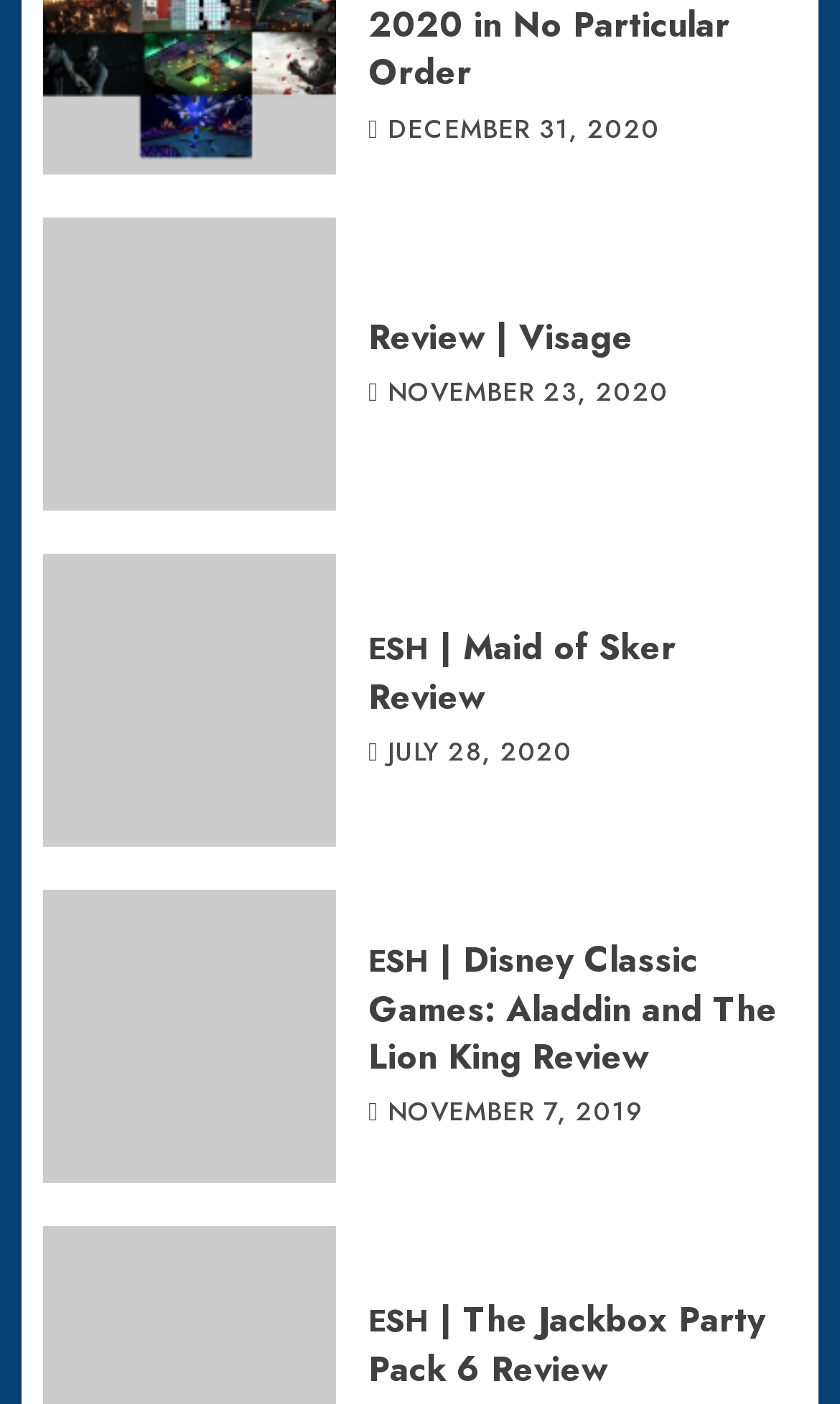Please specify the bounding box coordinates of the element that should be clicked to execute the given instruction: 'View ESH review of Maid of Sker'. Ensure the coordinates are four float numbers between 0 and 1, expressed as [left, top, right, bottom].

[0.438, 0.446, 0.949, 0.514]